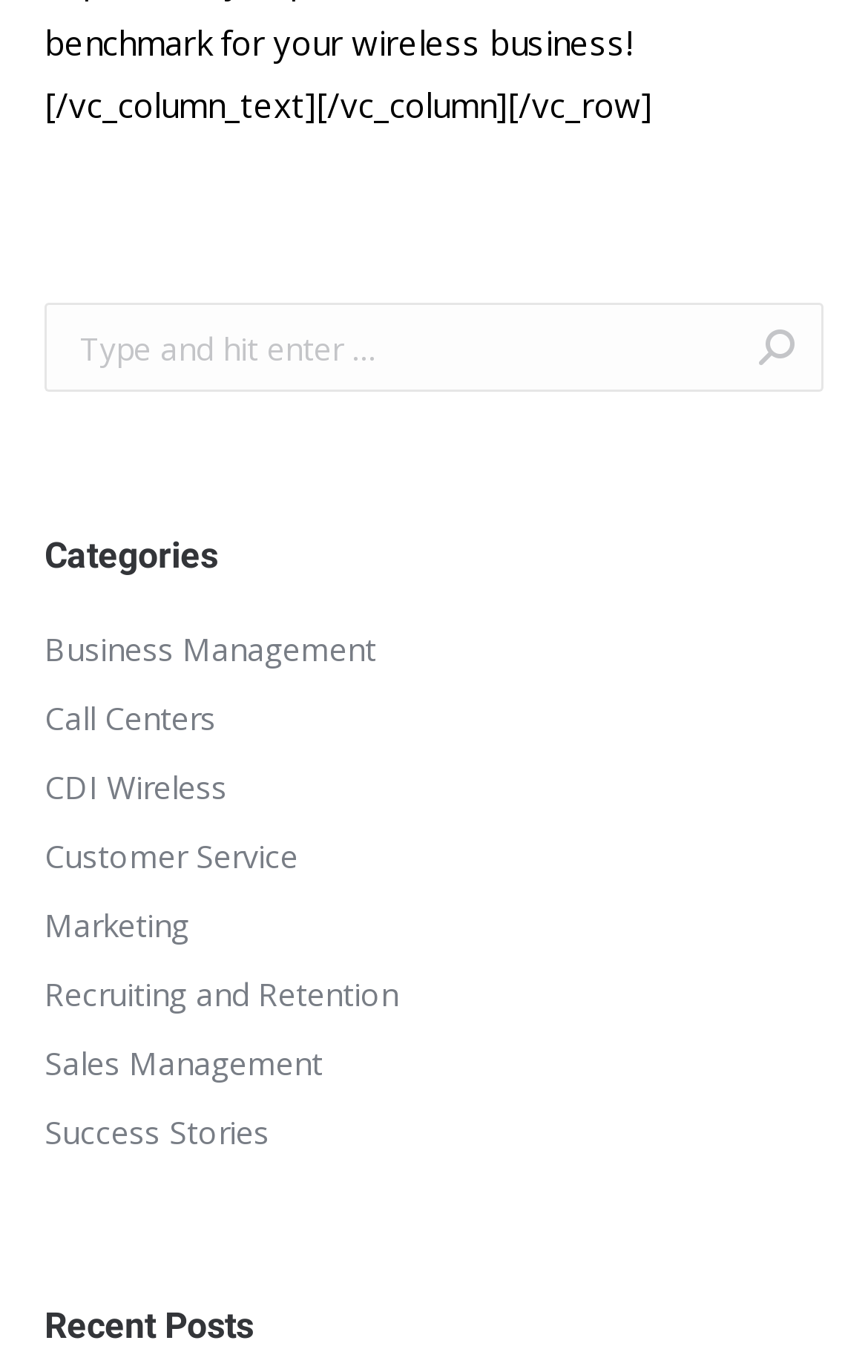Reply to the question below using a single word or brief phrase:
What is the last category listed?

Success Stories